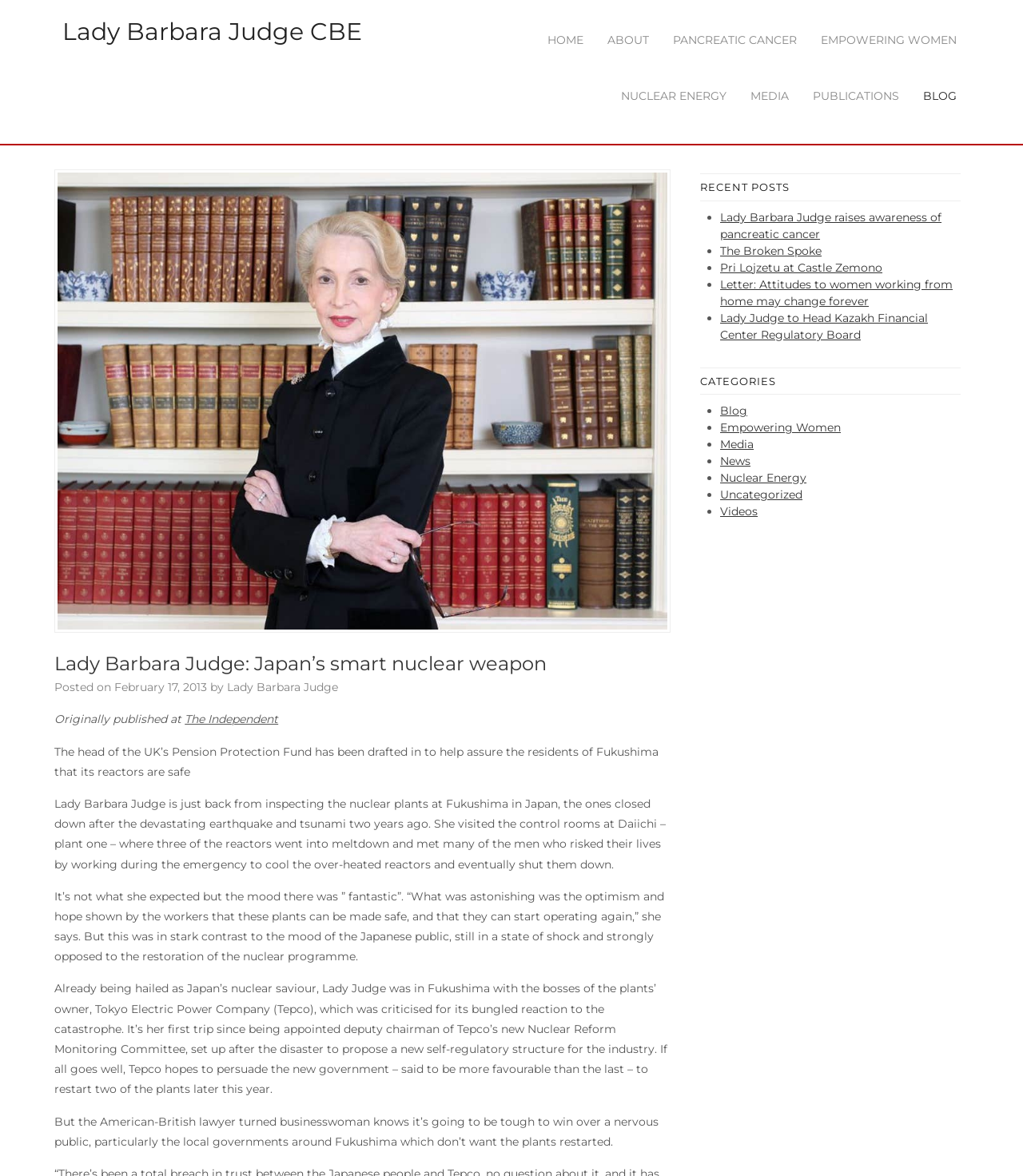Find the bounding box coordinates of the clickable region needed to perform the following instruction: "Search the site". The coordinates should be provided as four float numbers between 0 and 1, i.e., [left, top, right, bottom].

None